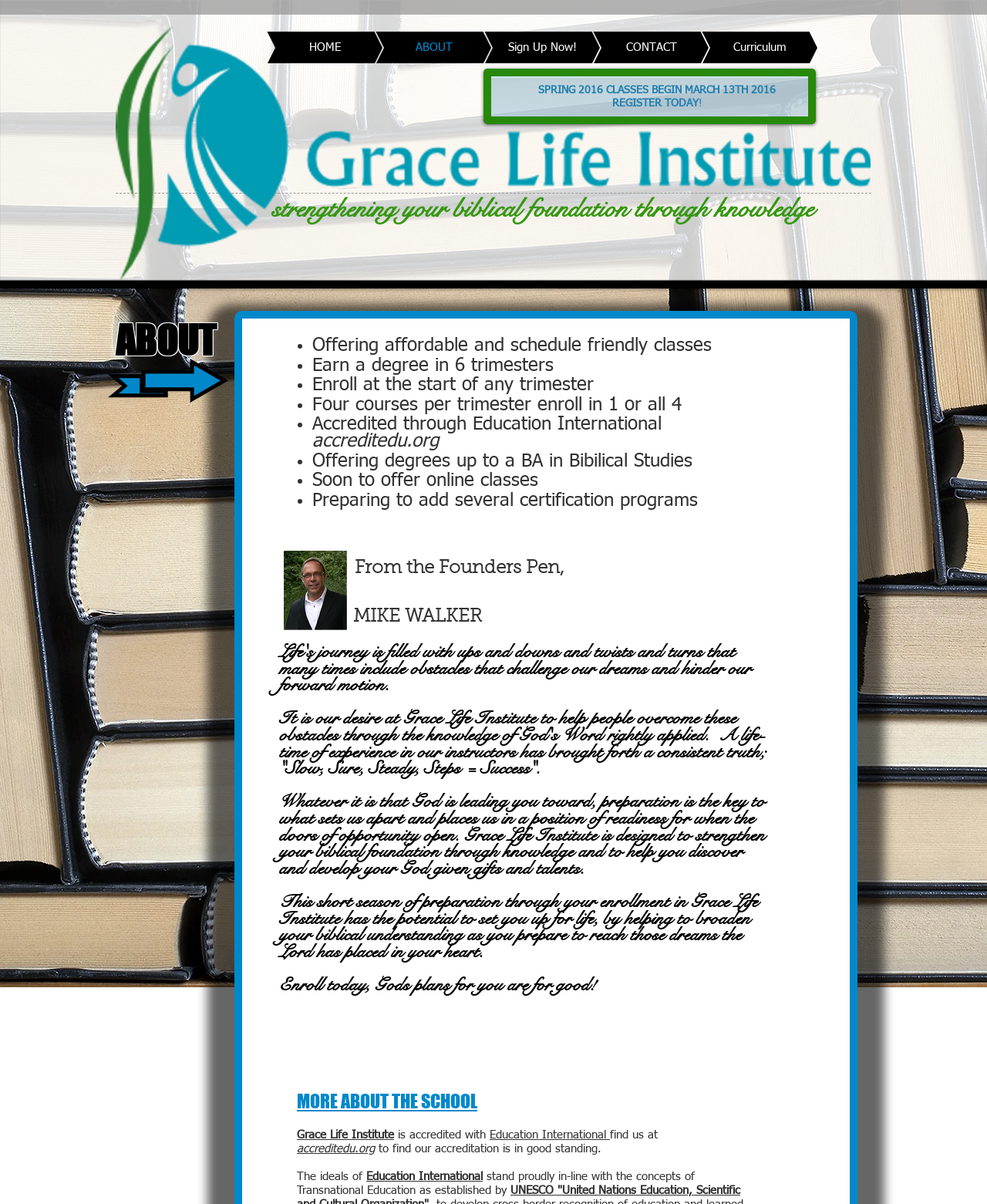With reference to the screenshot, provide a detailed response to the question below:
What is the name of the institute?

The name of the institute can be found in the StaticText element with the text 'Grace Life Institute' located at the bottom of the webpage.